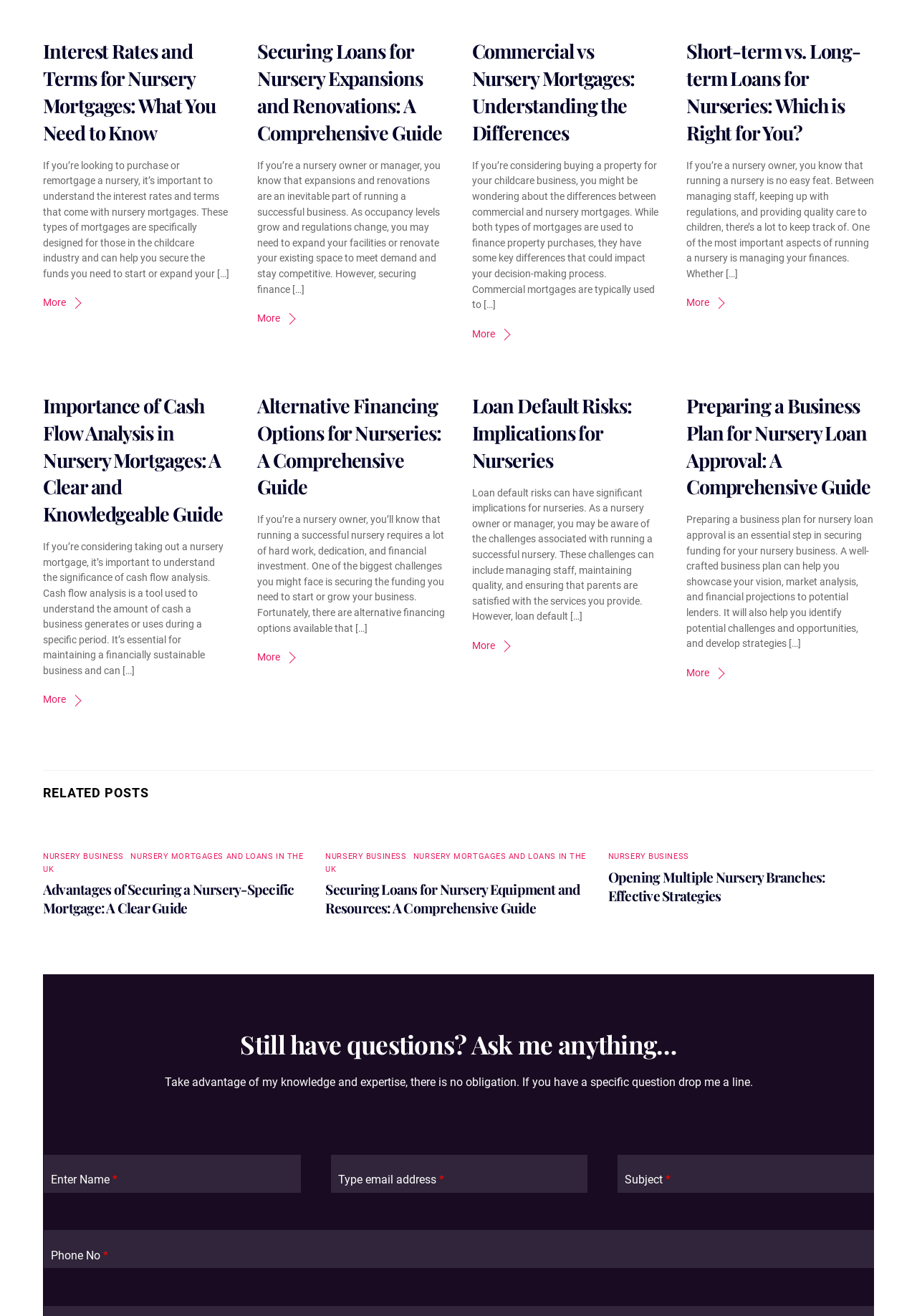Please examine the image and provide a detailed answer to the question: What is the purpose of cash flow analysis in nursery mortgages?

According to the article 'Importance of Cash Flow Analysis in Nursery Mortgages: A Clear and Knowledgeable Guide', cash flow analysis is essential for maintaining a financially sustainable business and can help nursery owners make informed decisions about their finances.